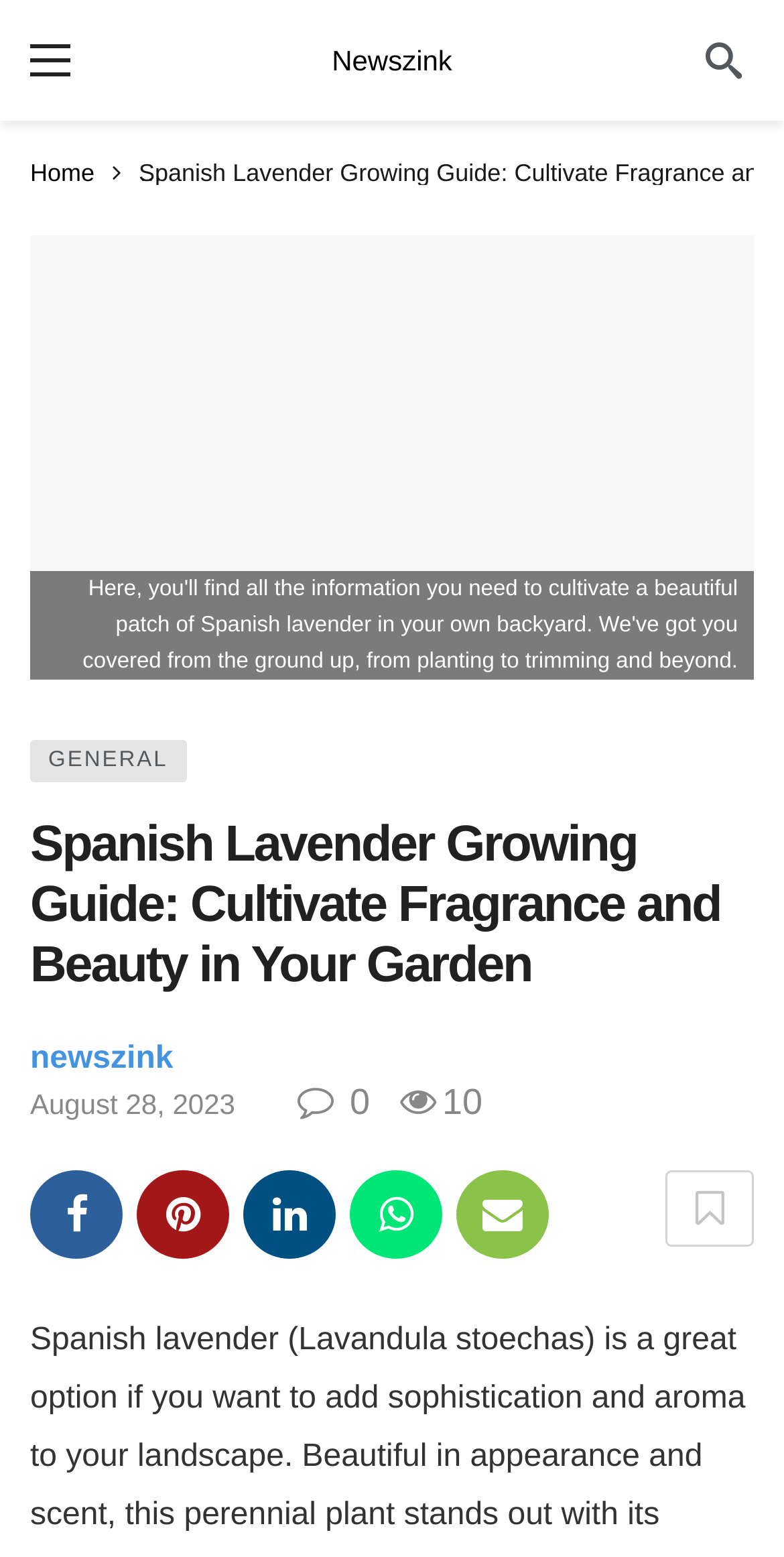Locate the bounding box coordinates of the UI element described by: "Hiring a trainer". The bounding box coordinates should consist of four float numbers between 0 and 1, i.e., [left, top, right, bottom].

None